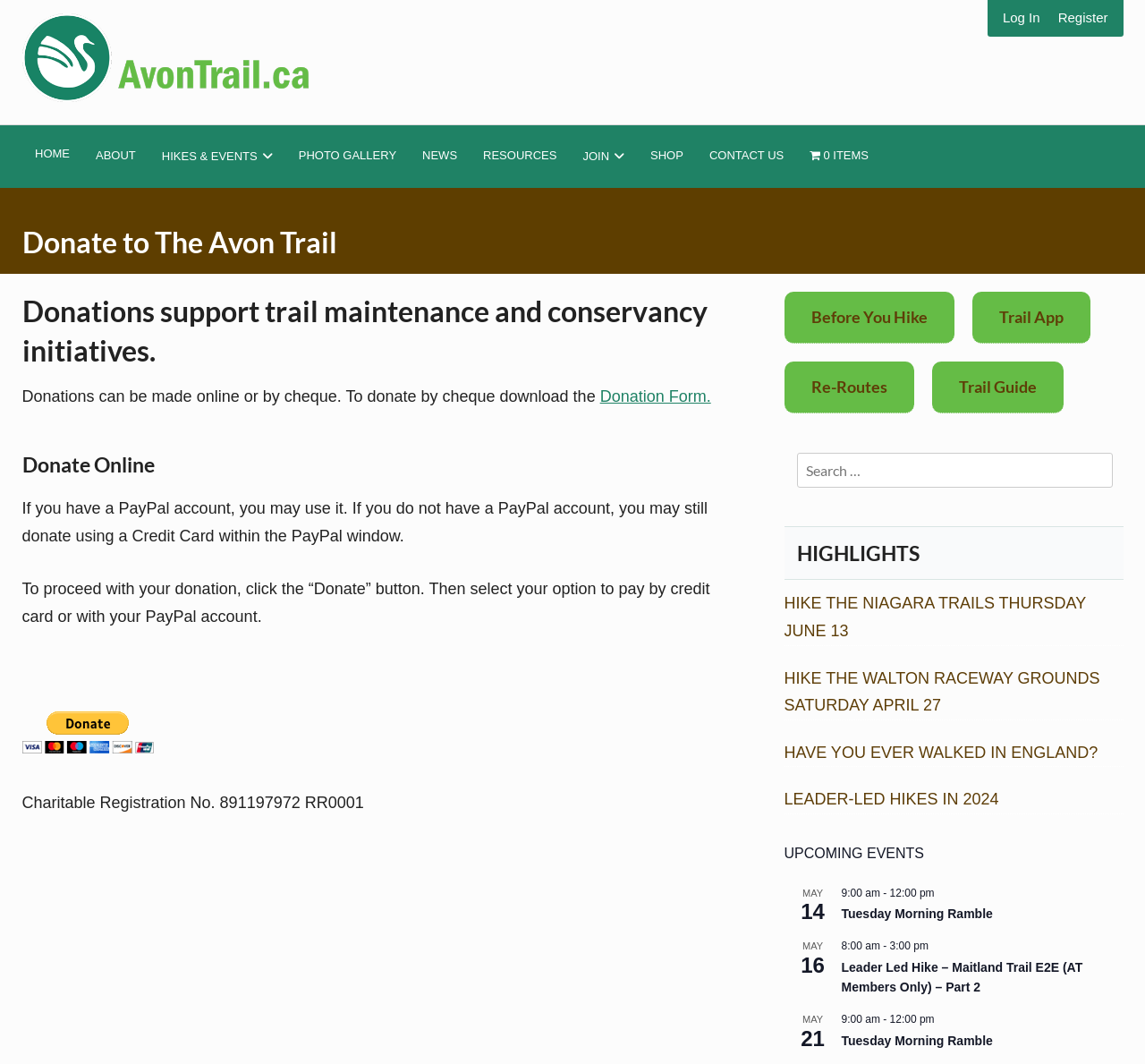Analyze the image and answer the question with as much detail as possible: 
How can donations be made?

The webpage provides two options for making donations: online or by cheque. This is mentioned in the text 'Donations can be made online or by cheque.' Additionally, a link to download the Donation Form is provided for those who want to donate by cheque.